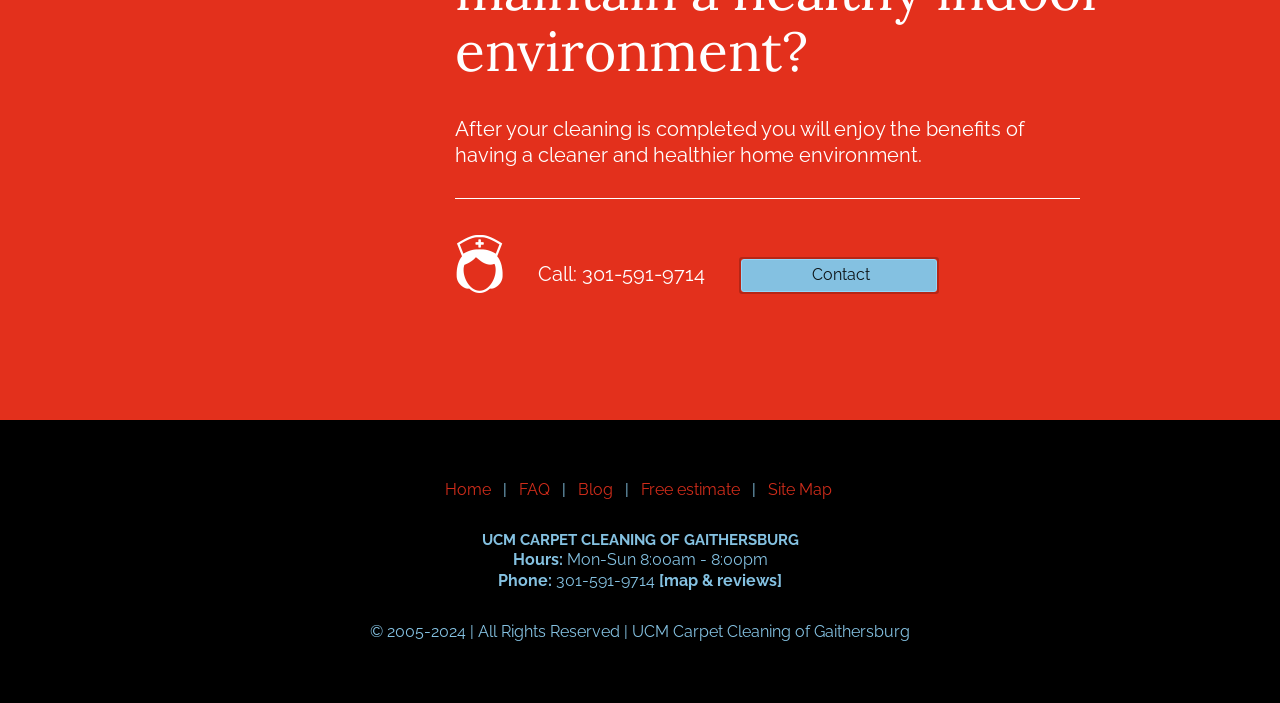Locate the bounding box coordinates of the clickable area needed to fulfill the instruction: "Visit the FAQ page".

[0.405, 0.683, 0.429, 0.712]